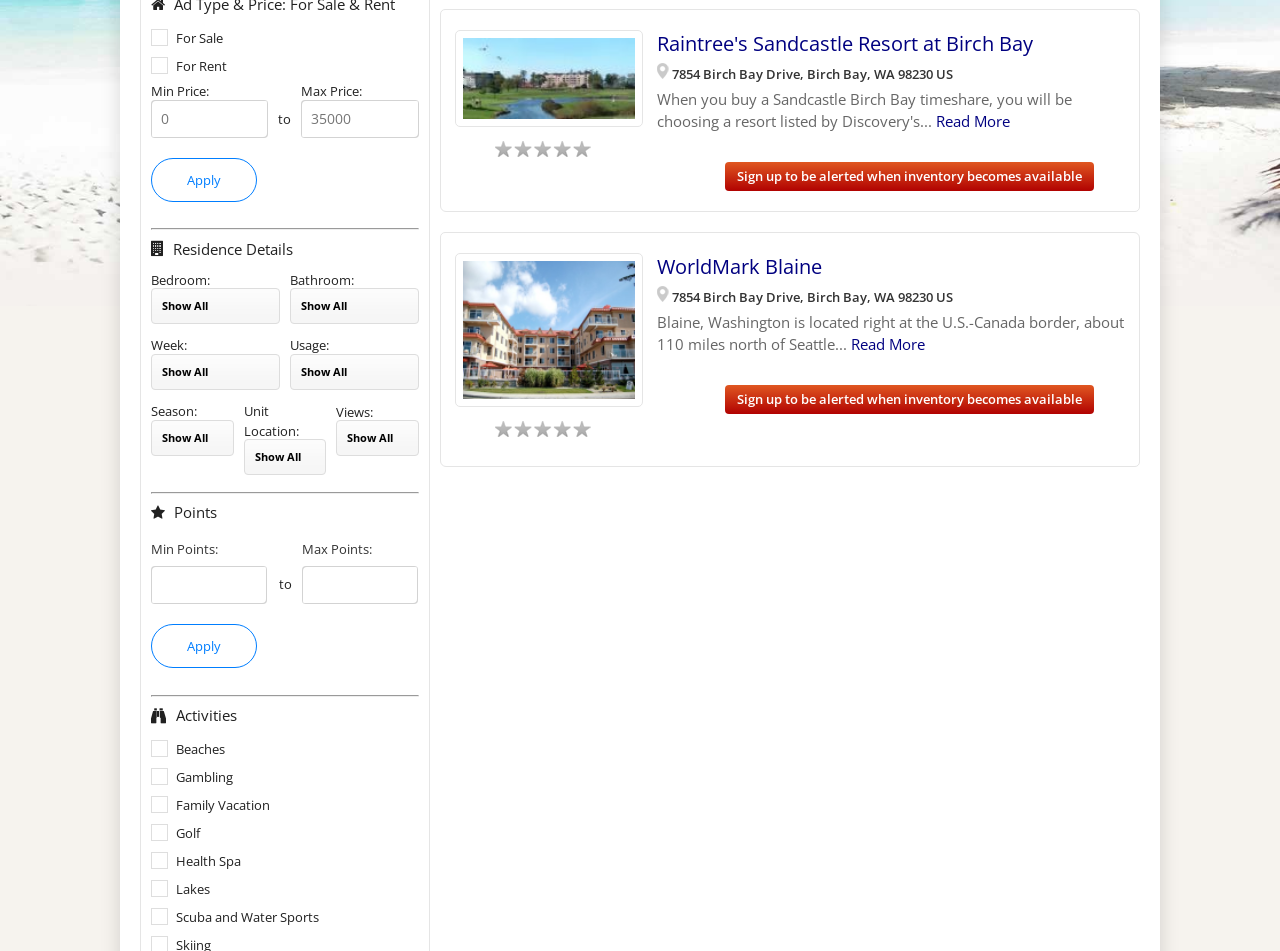Find the bounding box of the UI element described as: "Apply". The bounding box coordinates should be given as four float values between 0 and 1, i.e., [left, top, right, bottom].

[0.118, 0.166, 0.201, 0.212]